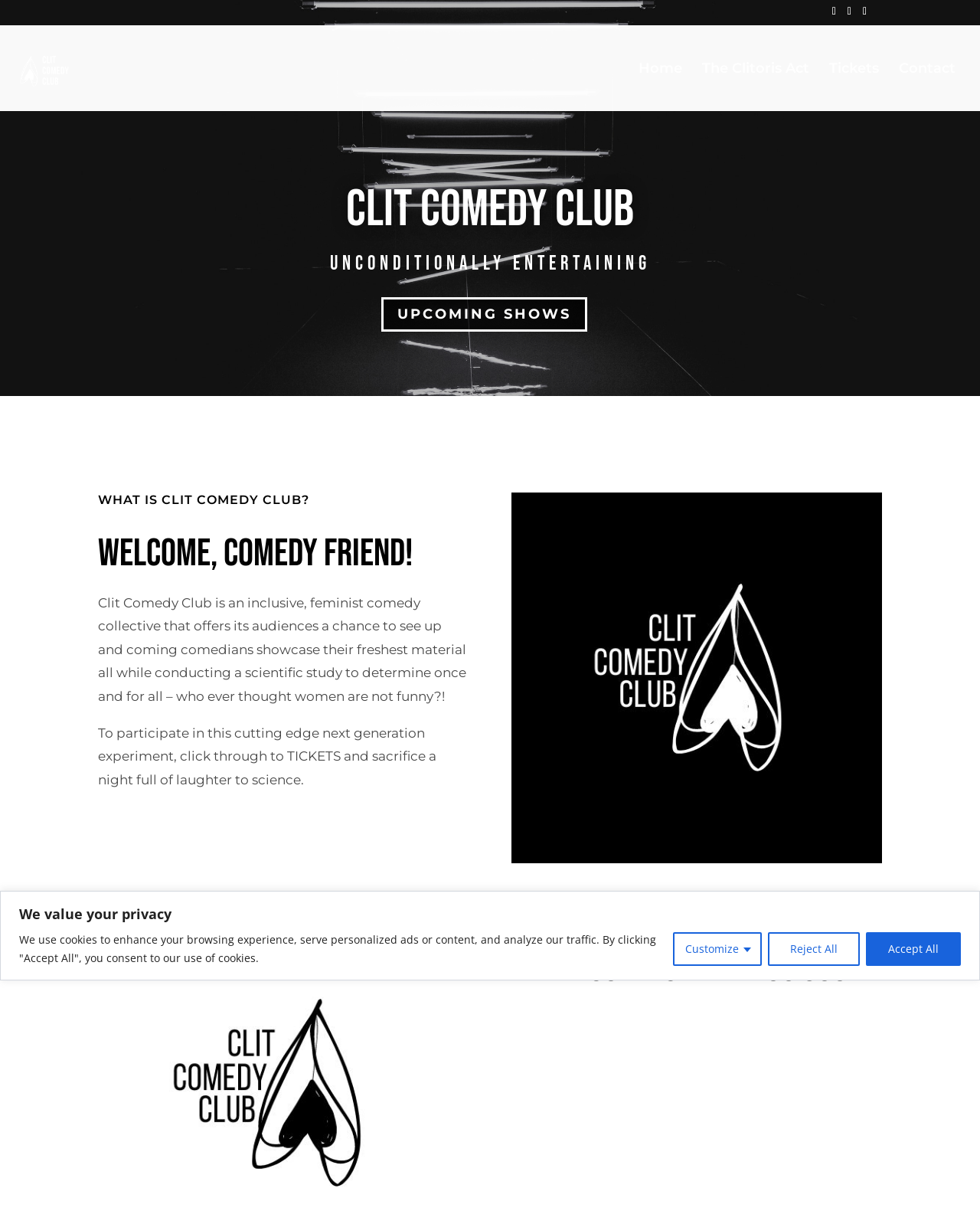What is the founders' current activity?
Provide a one-word or short-phrase answer based on the image.

Touring with THE CLITORIS ACT